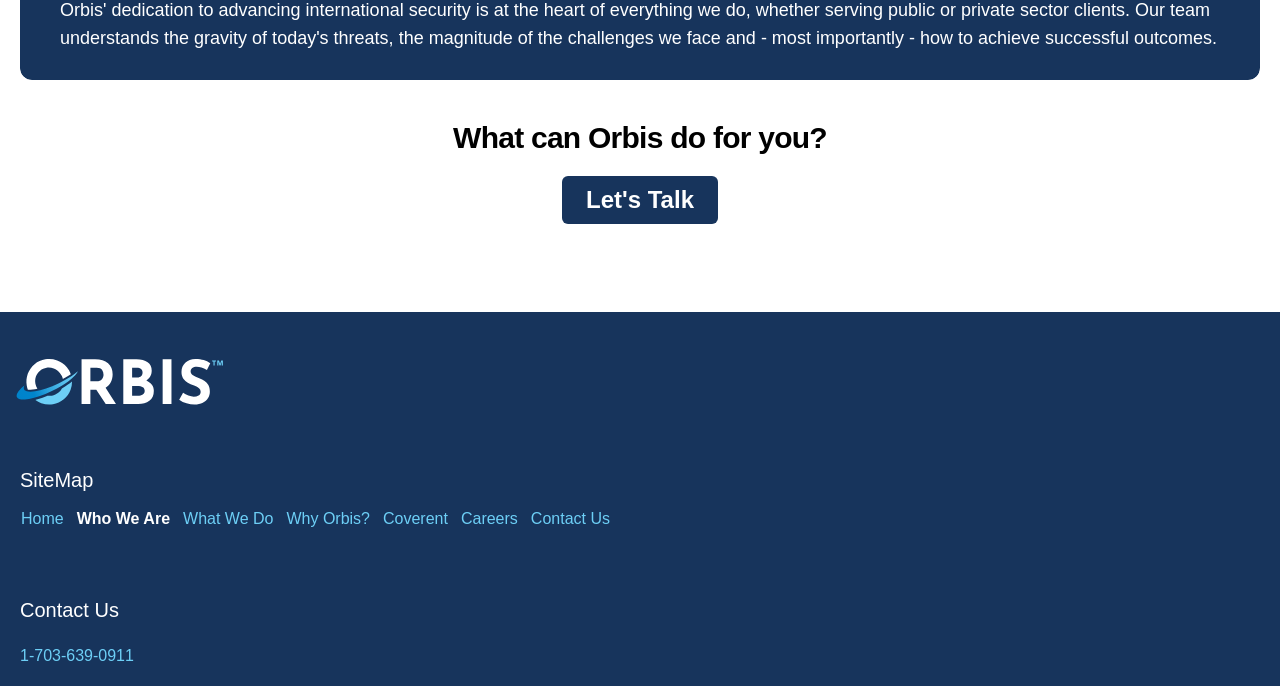How many links are present in the site map?
Please answer the question as detailed as possible.

The site map contains 7 links, which are 'Home', 'Who We Are', 'What We Do', 'Why Orbis?', 'Coverent', 'Careers', and 'Contact Us'. These links are present in the LayoutTable element with the bounding box coordinates [0.016, 0.738, 0.486, 0.776].